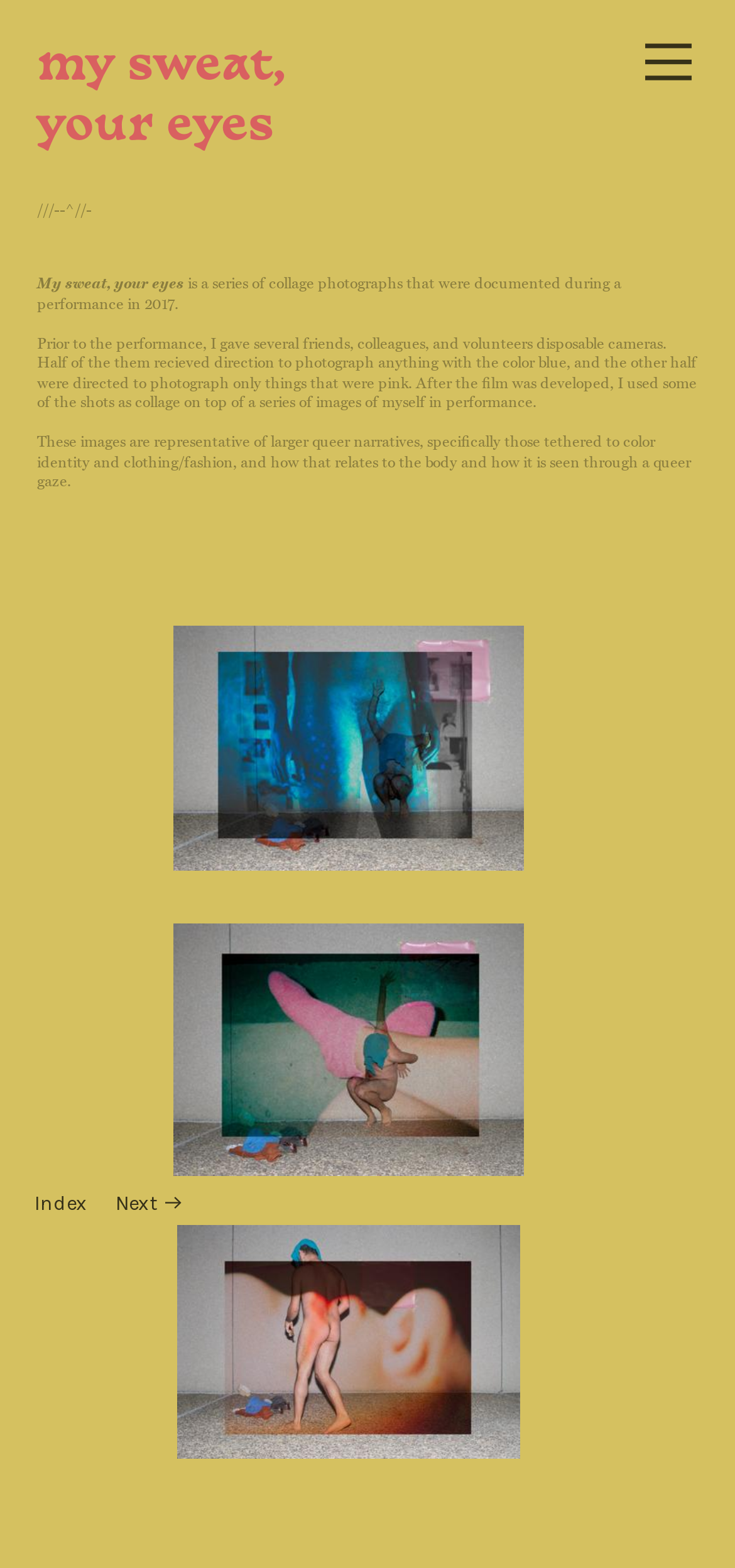Respond to the question below with a single word or phrase:
How many images are displayed on the webpage?

4